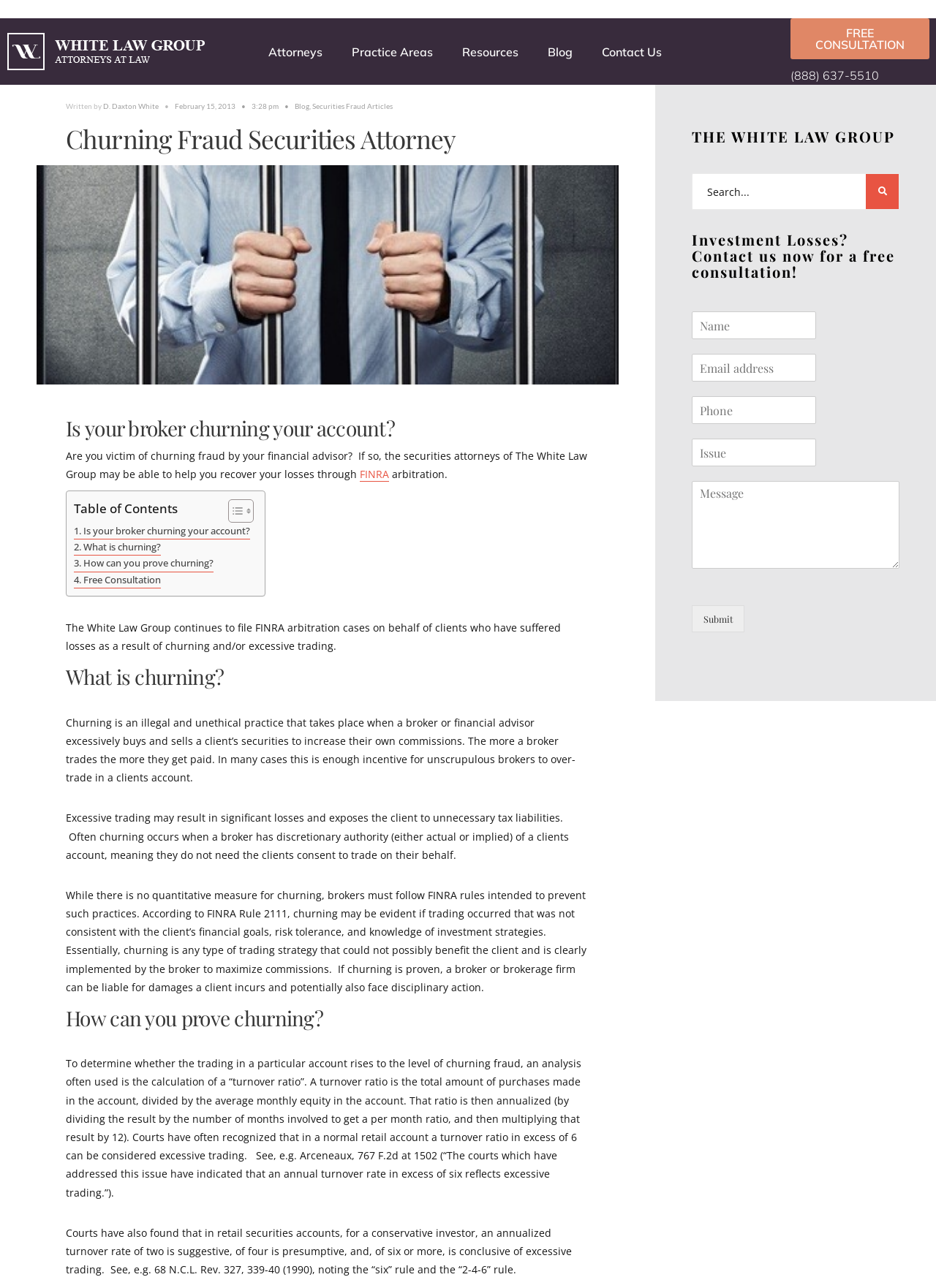What is the purpose of the 'Turnover Ratio' calculation?
Please craft a detailed and exhaustive response to the question.

I found the explanation of the 'Turnover Ratio' calculation in the section 'How can you prove churning?' and it says that the ratio is used to determine whether the trading in a particular account rises to the level of churning fraud.